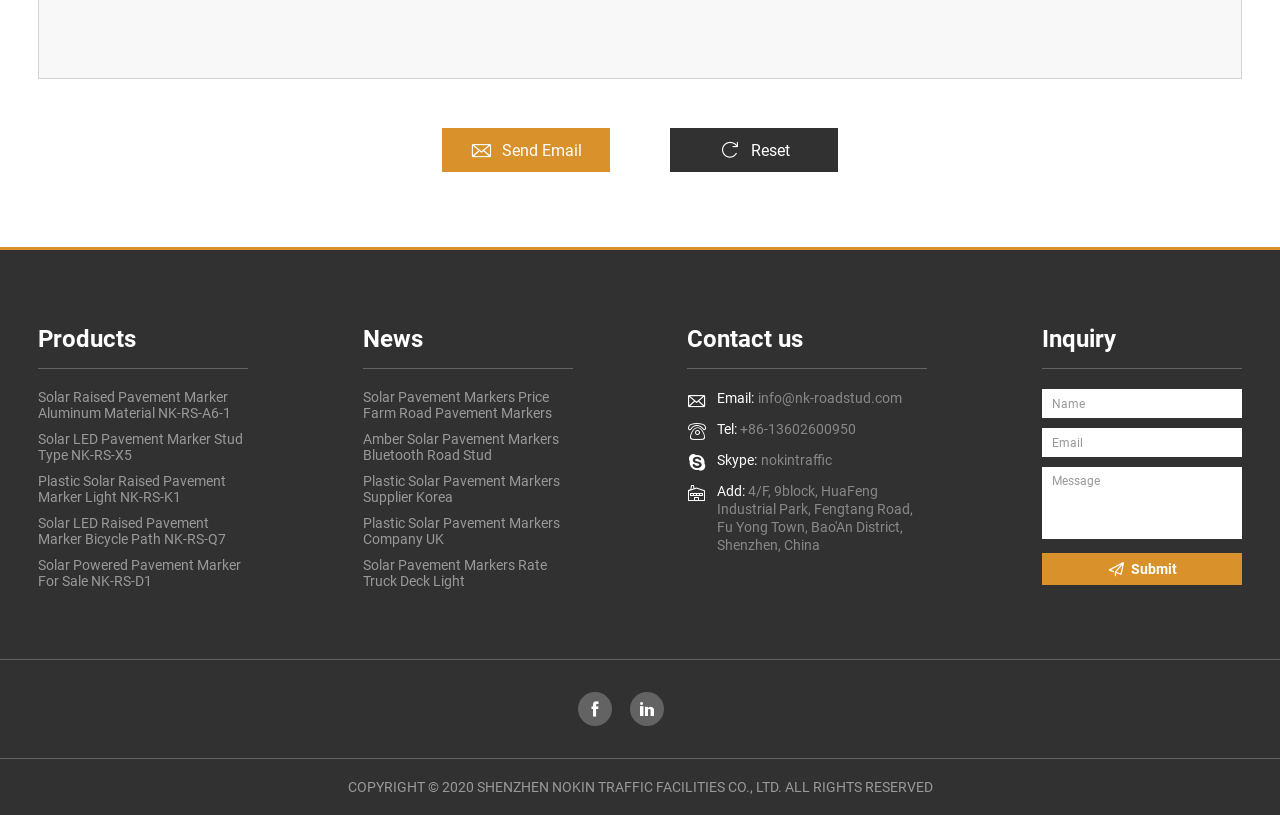What type of products does the company offer?
Refer to the screenshot and respond with a concise word or phrase.

Solar pavement markers